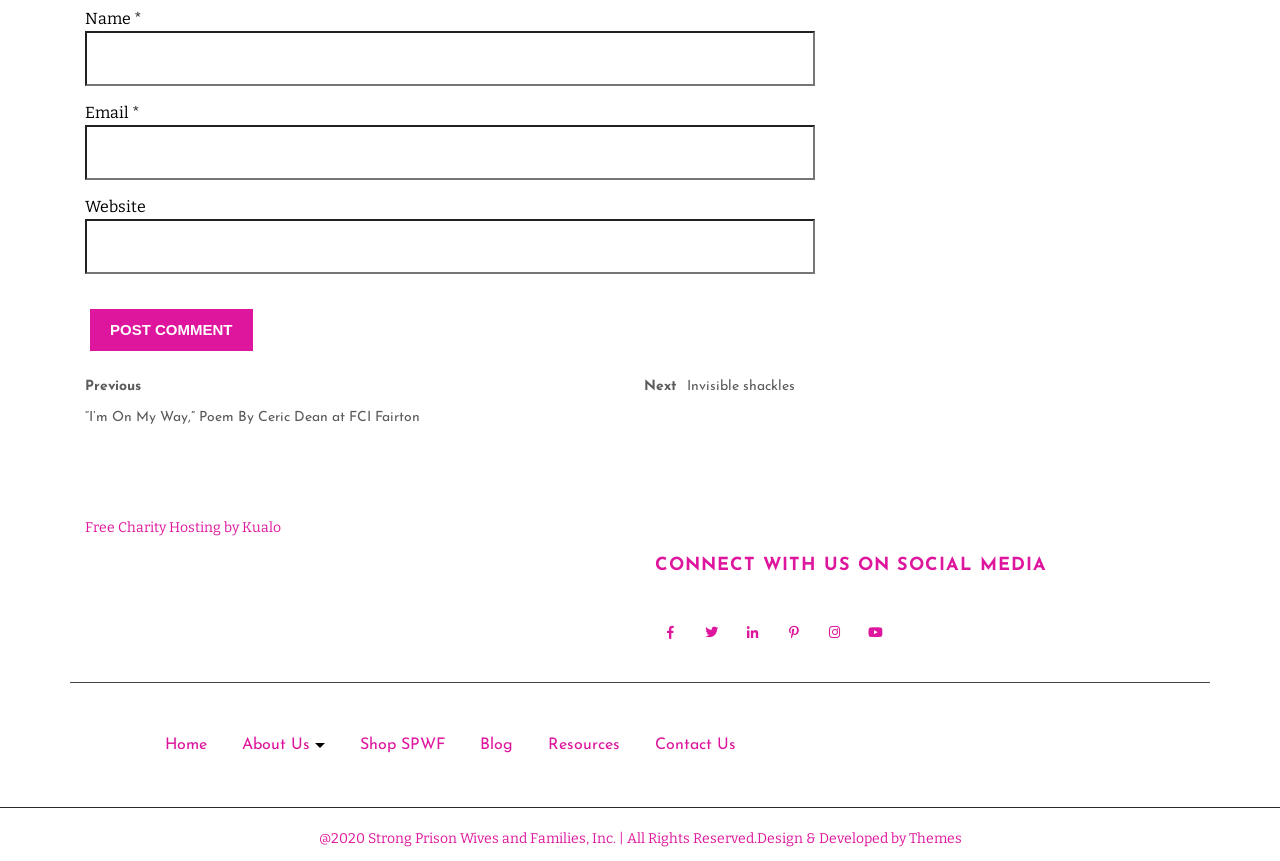Identify the bounding box coordinates for the region of the element that should be clicked to carry out the instruction: "Click the Post Comment button". The bounding box coordinates should be four float numbers between 0 and 1, i.e., [left, top, right, bottom].

[0.07, 0.359, 0.197, 0.408]